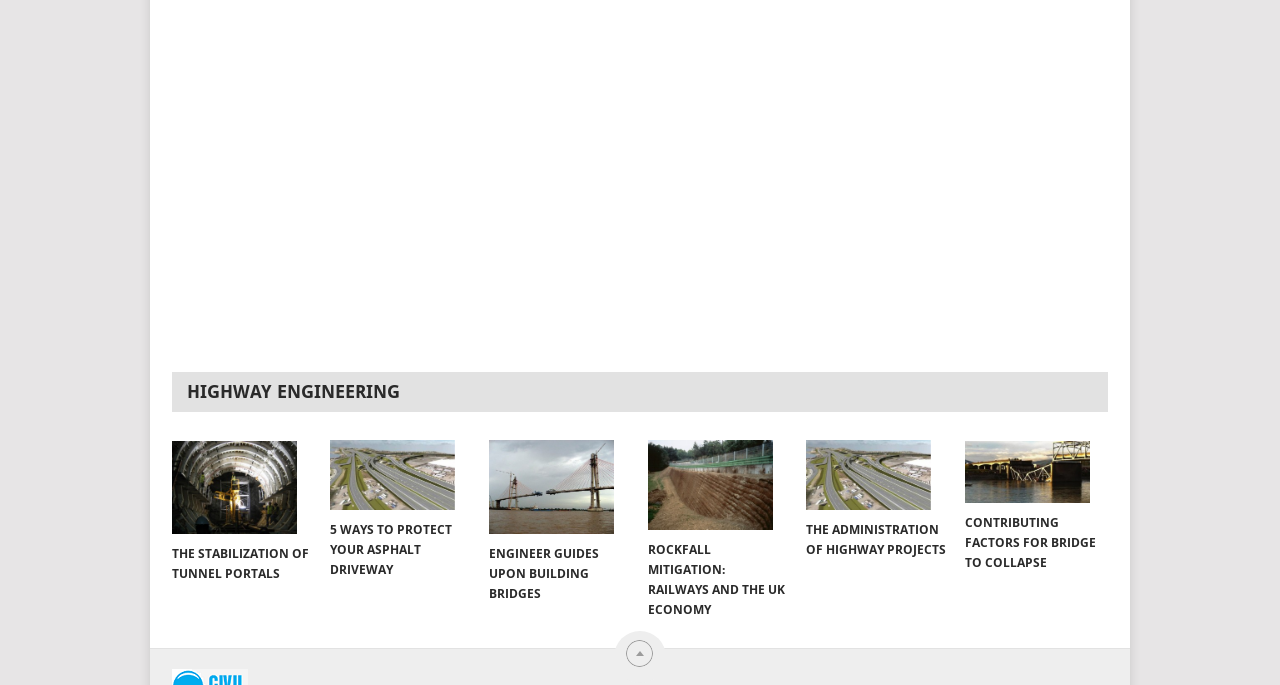Using the webpage screenshot and the element description ENGINEER GUIDES UPON BUILDING BRIDGES, determine the bounding box coordinates. Specify the coordinates in the format (top-left x, top-left y, bottom-right x, bottom-right y) with values ranging from 0 to 1.

[0.382, 0.643, 0.491, 0.78]